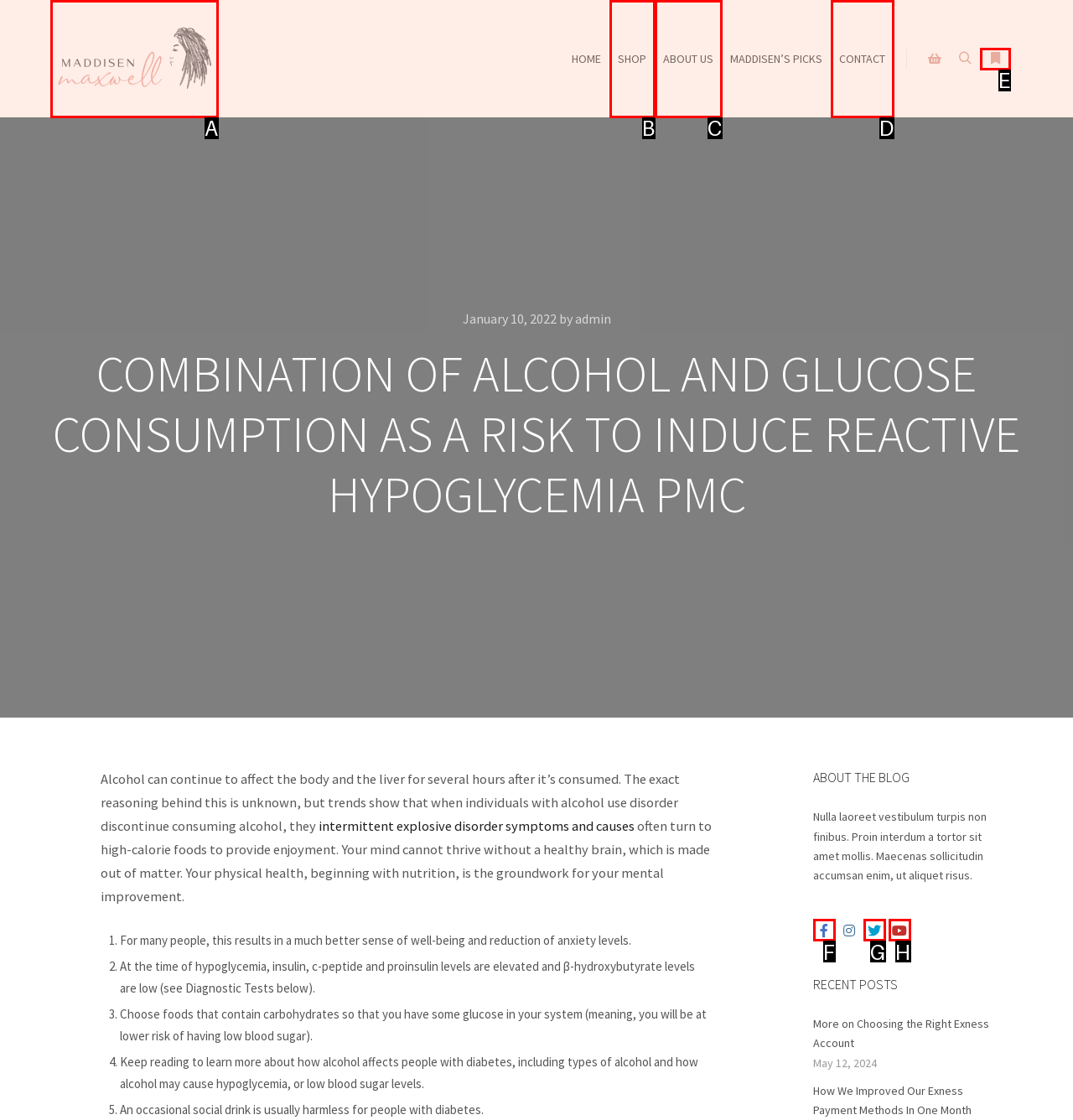Choose the HTML element that matches the description: More info
Reply with the letter of the correct option from the given choices.

E